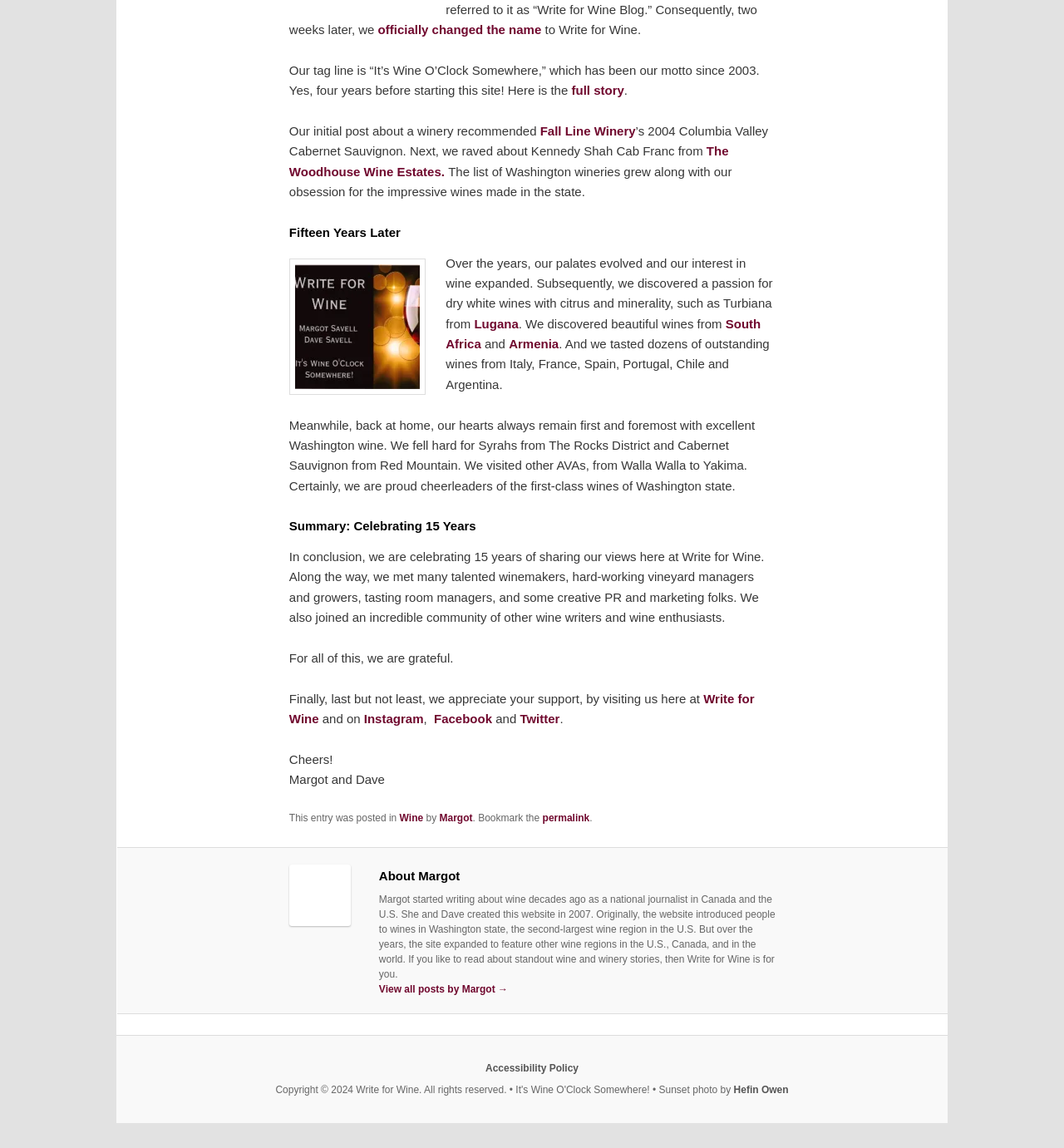Please find the bounding box coordinates of the clickable region needed to complete the following instruction: "Click on HARDWARE". The bounding box coordinates must consist of four float numbers between 0 and 1, i.e., [left, top, right, bottom].

None